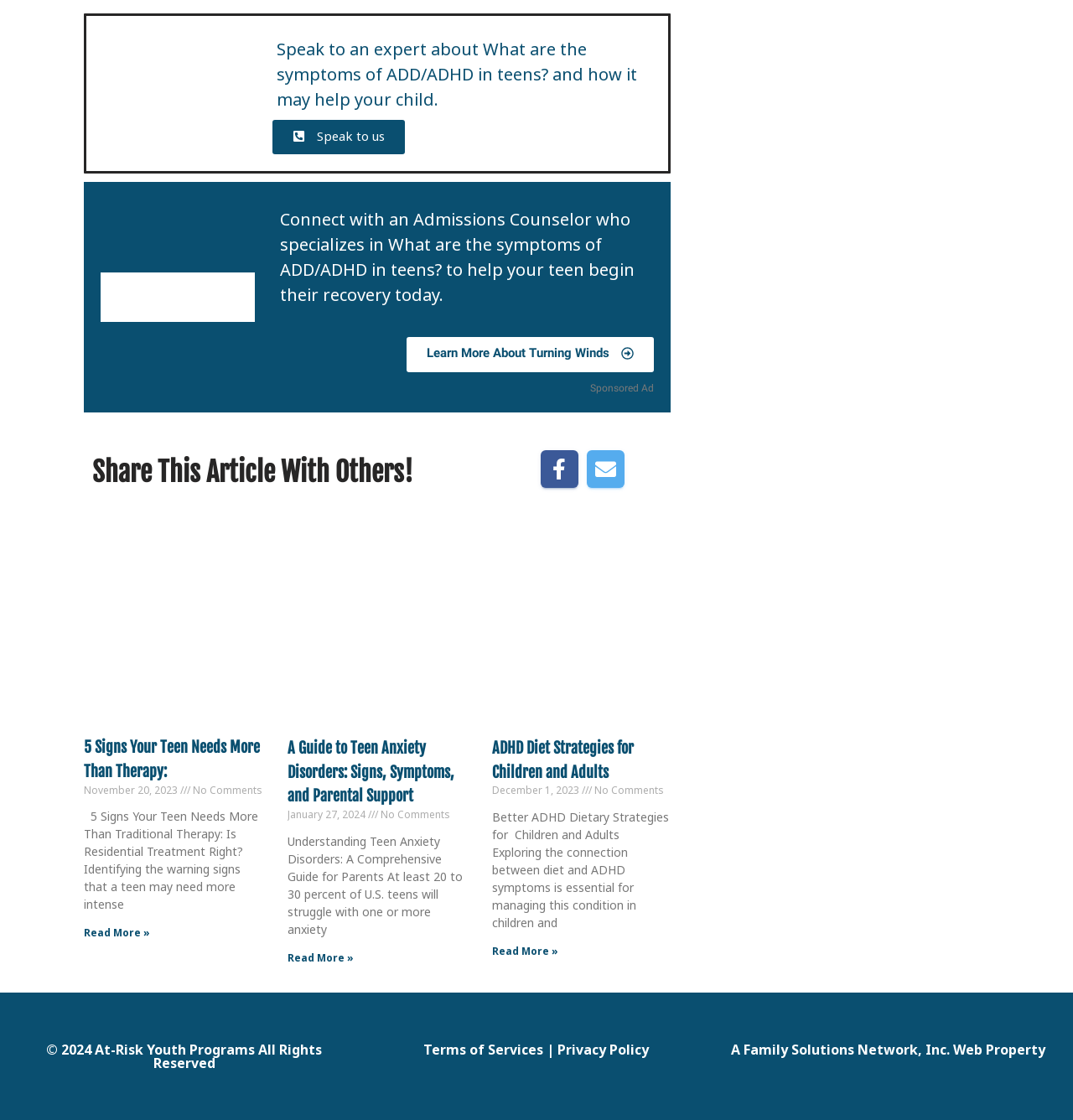Please identify the bounding box coordinates of the element's region that should be clicked to execute the following instruction: "Click the HOME button". The bounding box coordinates must be four float numbers between 0 and 1, i.e., [left, top, right, bottom].

None